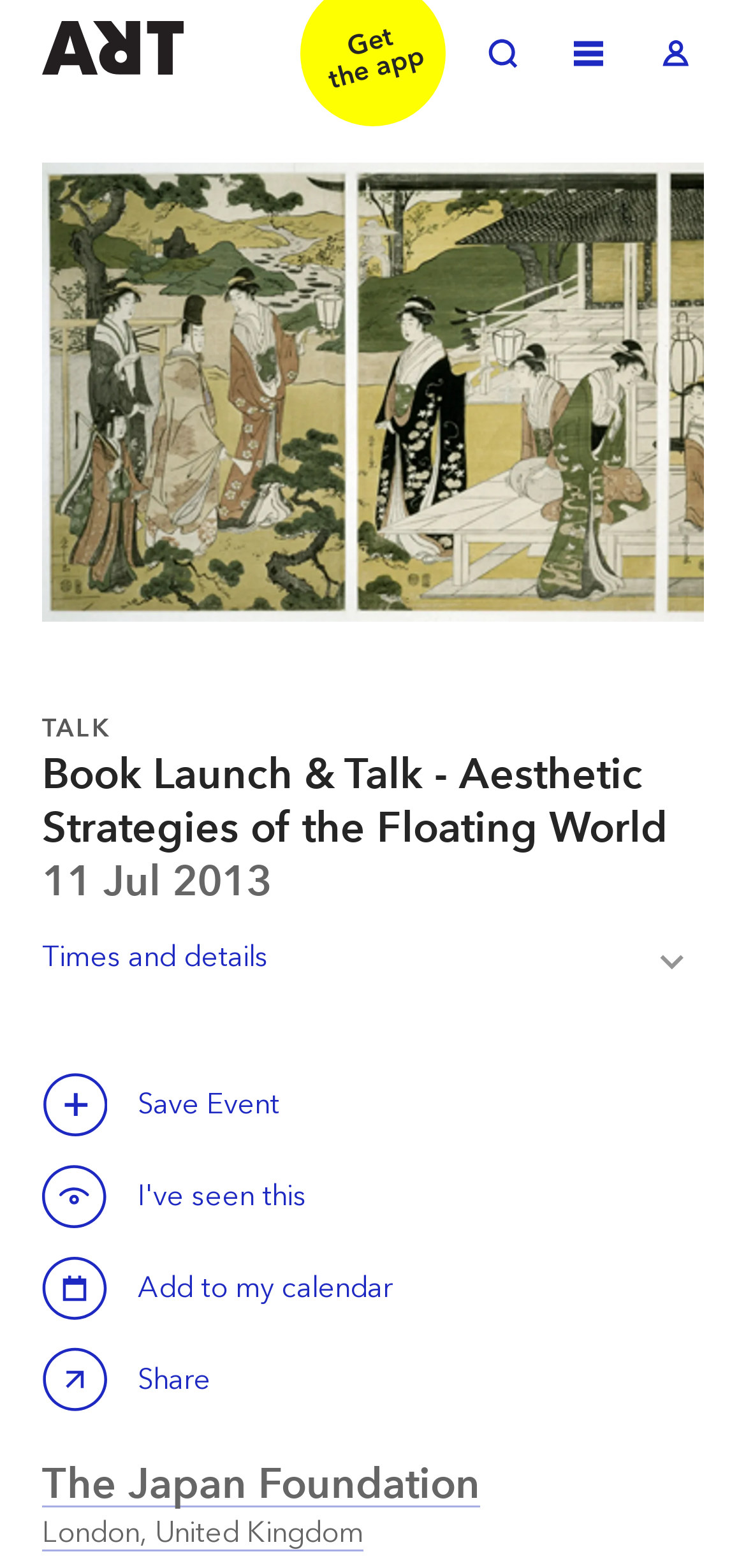Refer to the screenshot and answer the following question in detail:
What can be done with the event?

Based on the webpage, the event can be saved, shared, or added to the calendar as indicated by the buttons 'Save this event', 'Share Book Launch & Talk - Aesthetic Strategies of the Floating World', and 'Add to my calendar'.